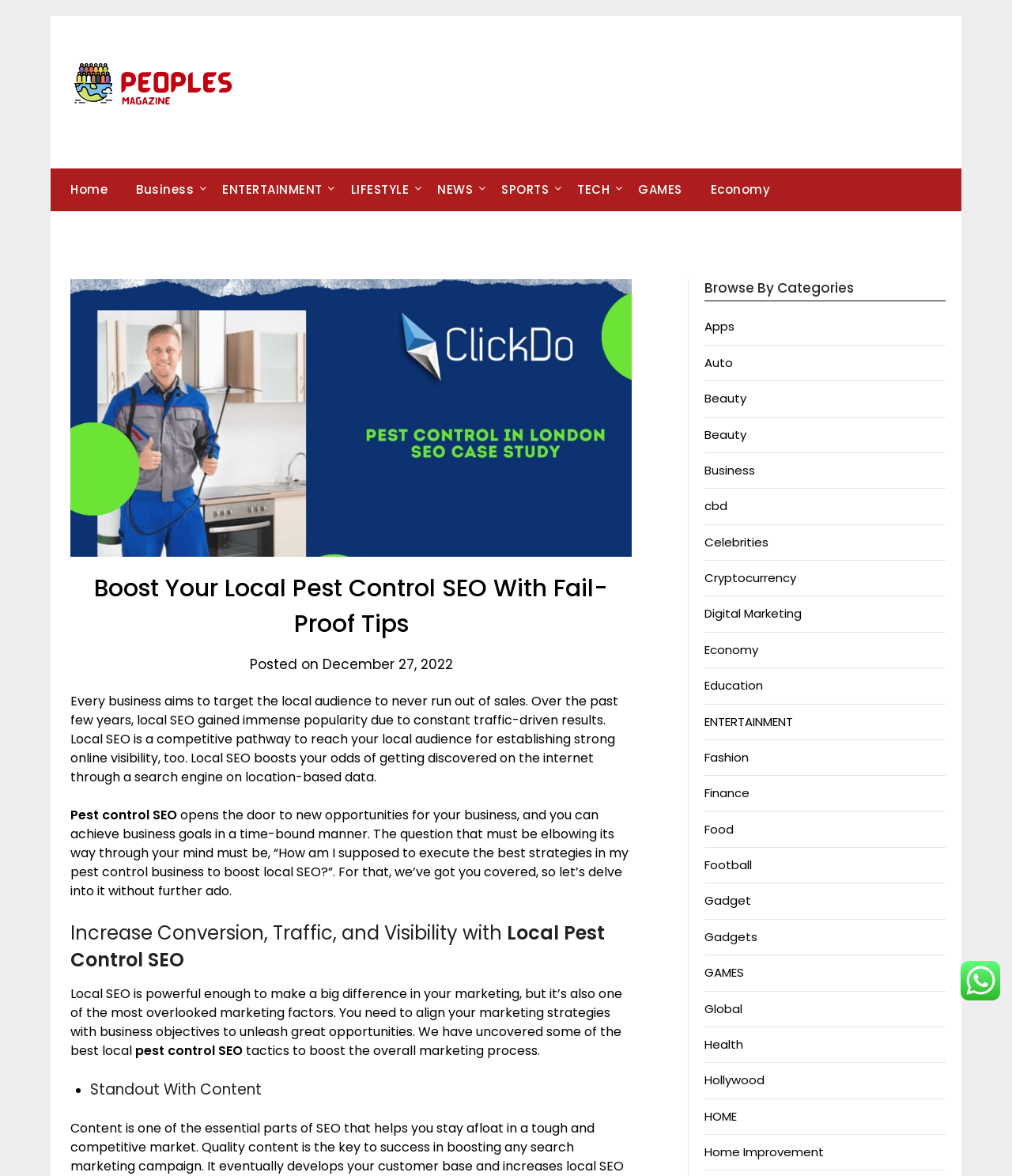What is the format of the list in the article? Please answer the question using a single word or phrase based on the image.

Bullet points